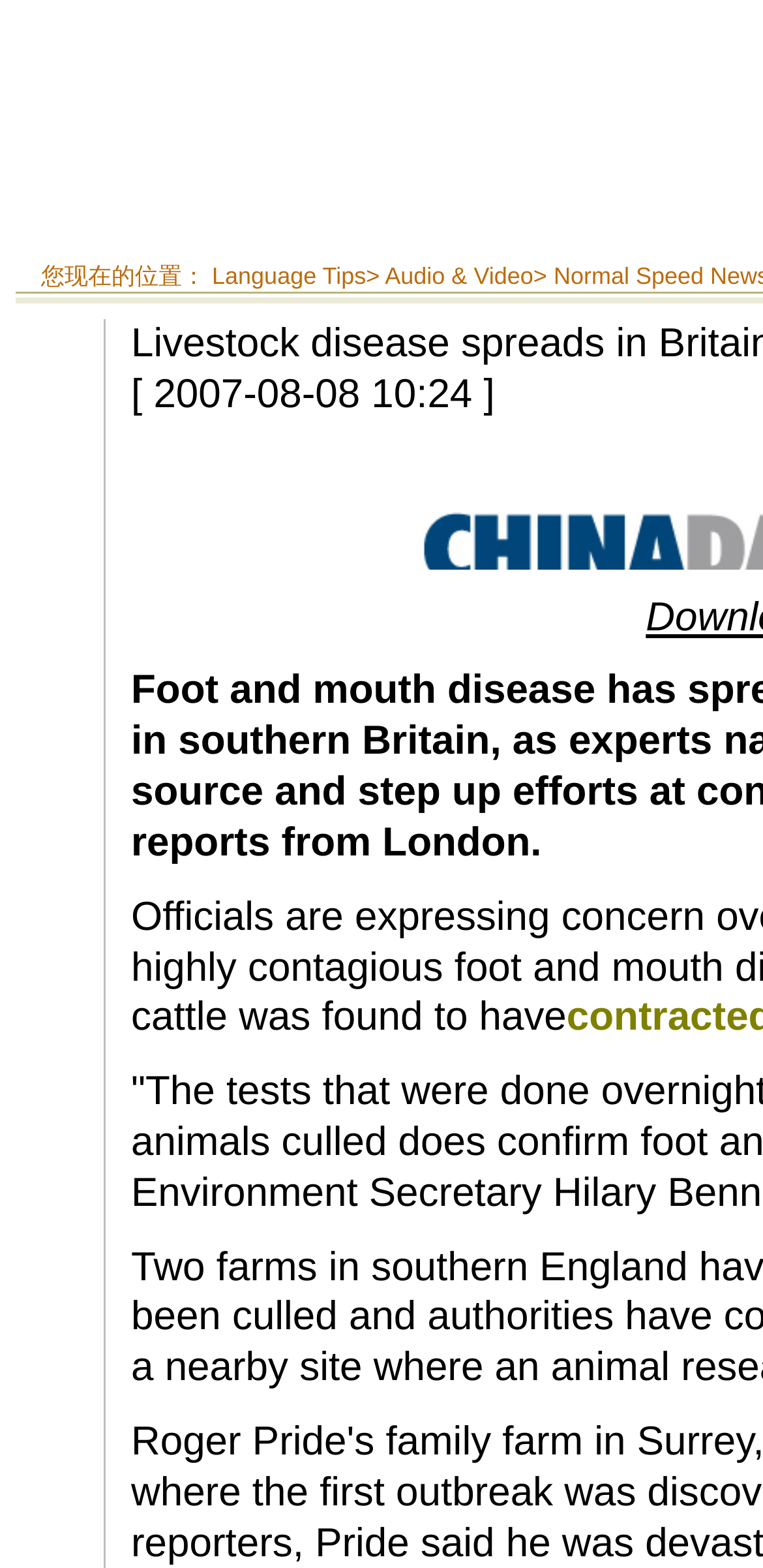Provide the bounding box coordinates of the HTML element this sentence describes: "Language Tips". The bounding box coordinates consist of four float numbers between 0 and 1, i.e., [left, top, right, bottom].

[0.278, 0.167, 0.48, 0.185]